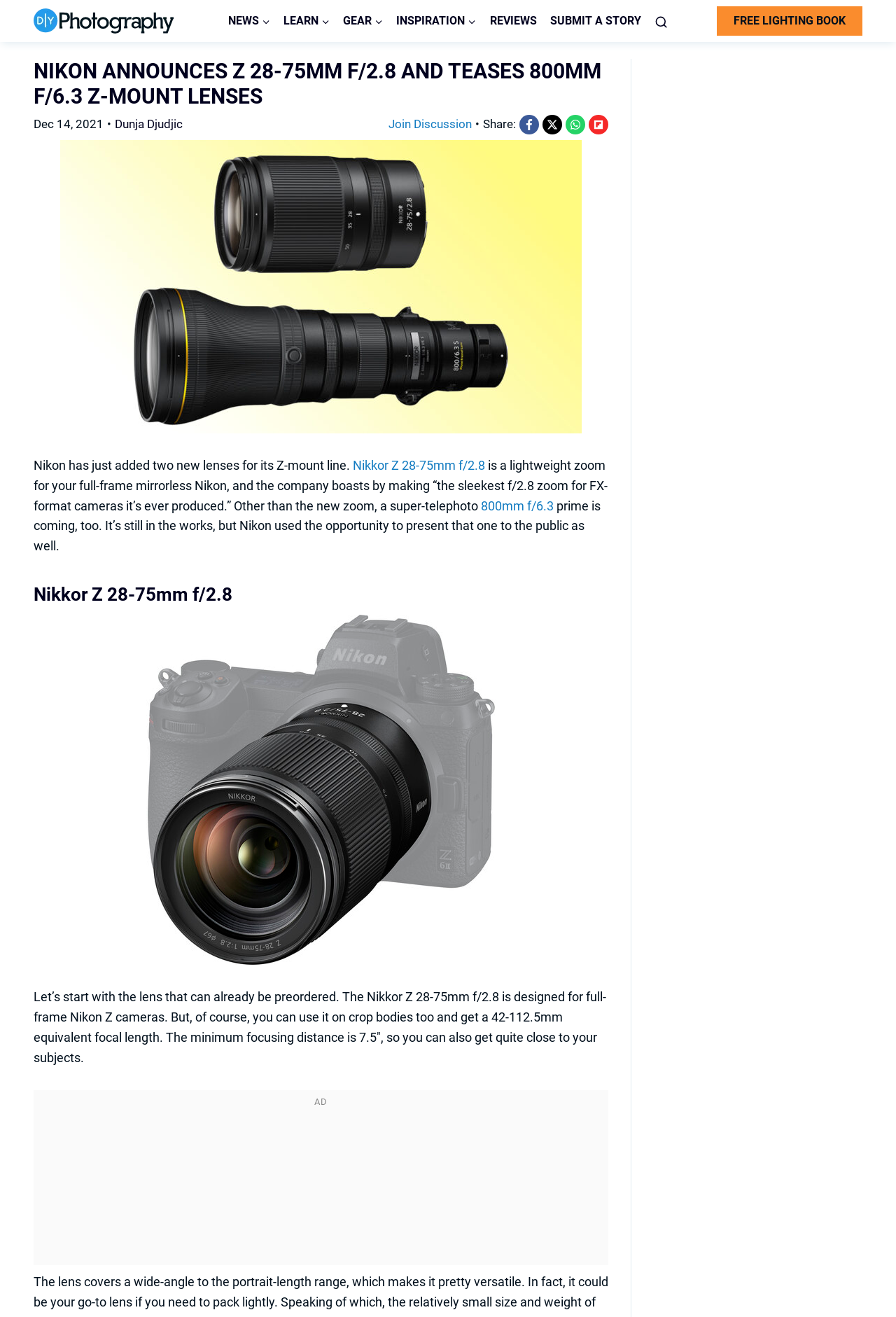Please find the bounding box for the UI element described by: "NewsExpand".

[0.247, 0.0, 0.309, 0.032]